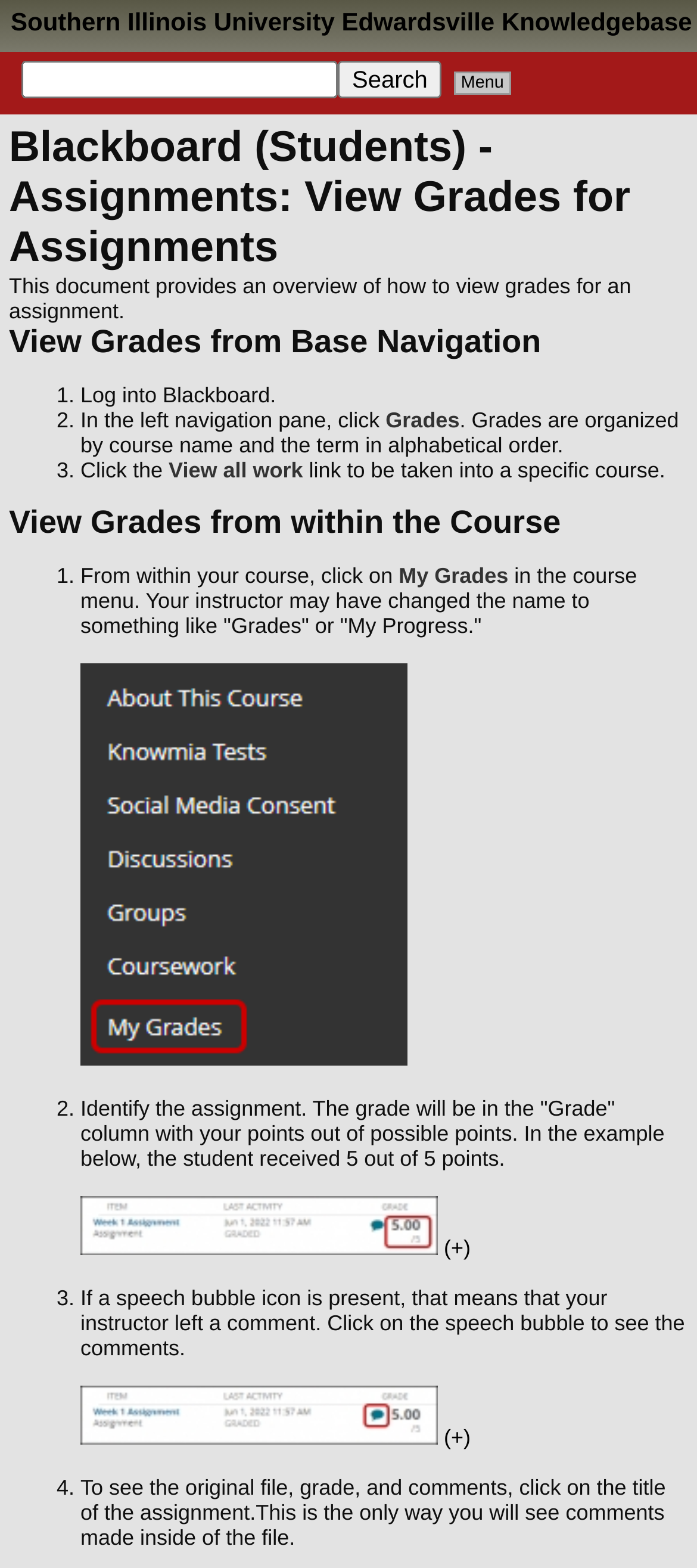Provide the bounding box coordinates for the UI element described in this sentence: "parent_node: Menu name="q"". The coordinates should be four float values between 0 and 1, i.e., [left, top, right, bottom].

[0.031, 0.039, 0.485, 0.063]